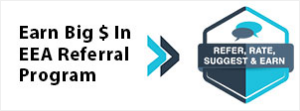Paint a vivid picture of the image with your description.

The image prominently features a call to action inviting individuals to participate in the "Earn Big $ In EEA Referral Program." Accompanied by a bold arrow guiding the viewer's attention to a badge that reads "Refer, Rate, Suggest & Earn," this graphic emphasizes the potential financial benefits of engaging in the program. The design aims to attract interest and motivate users to take action, underscoring the value of referrals within the EEA network. Overall, the visual elements work together to present a compelling opportunity for those seeking to enhance their involvement and earnings within the engagement ecosystem.